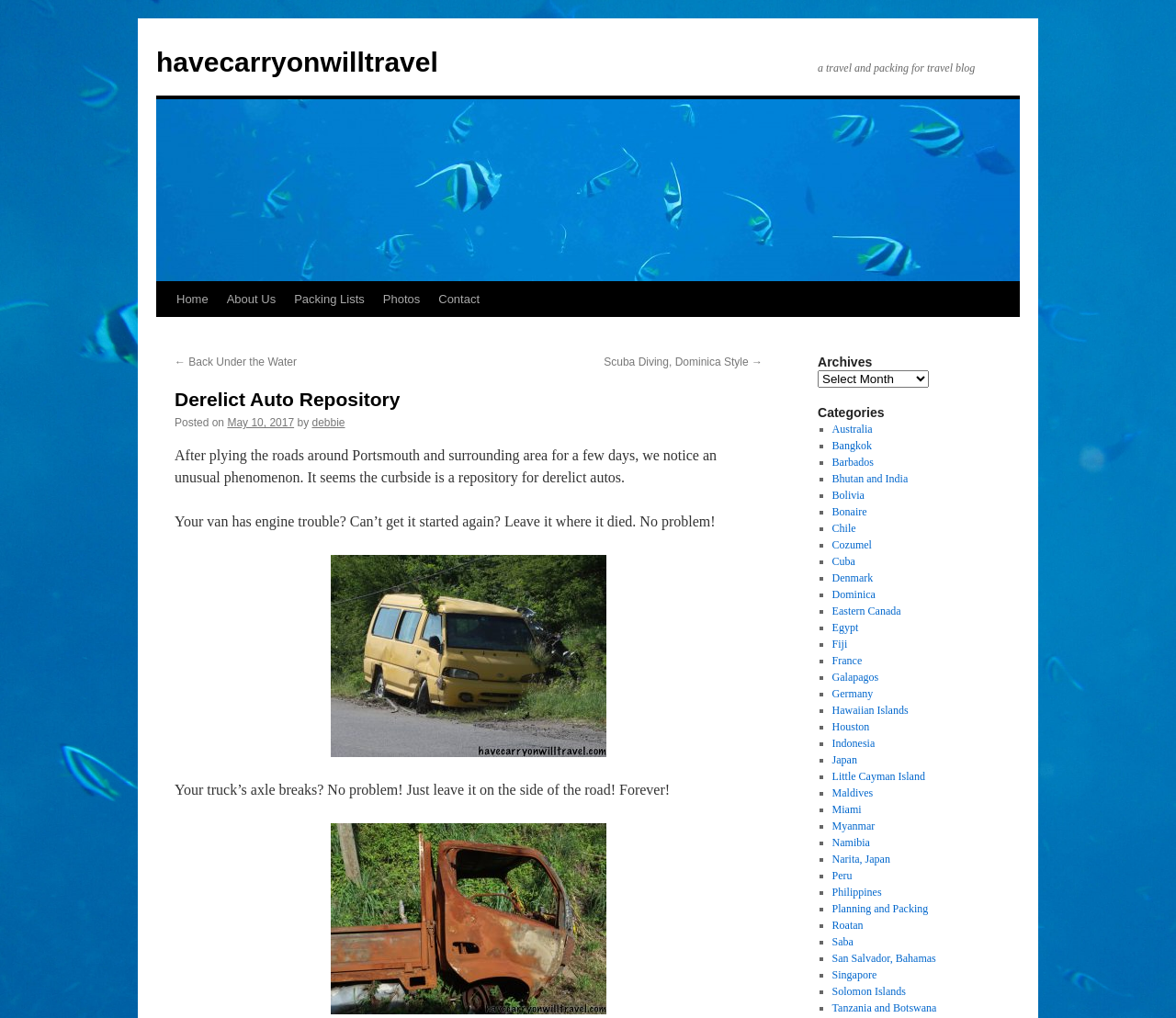Use a single word or phrase to answer the question:
What is the date of the current blog post?

May 10, 2017